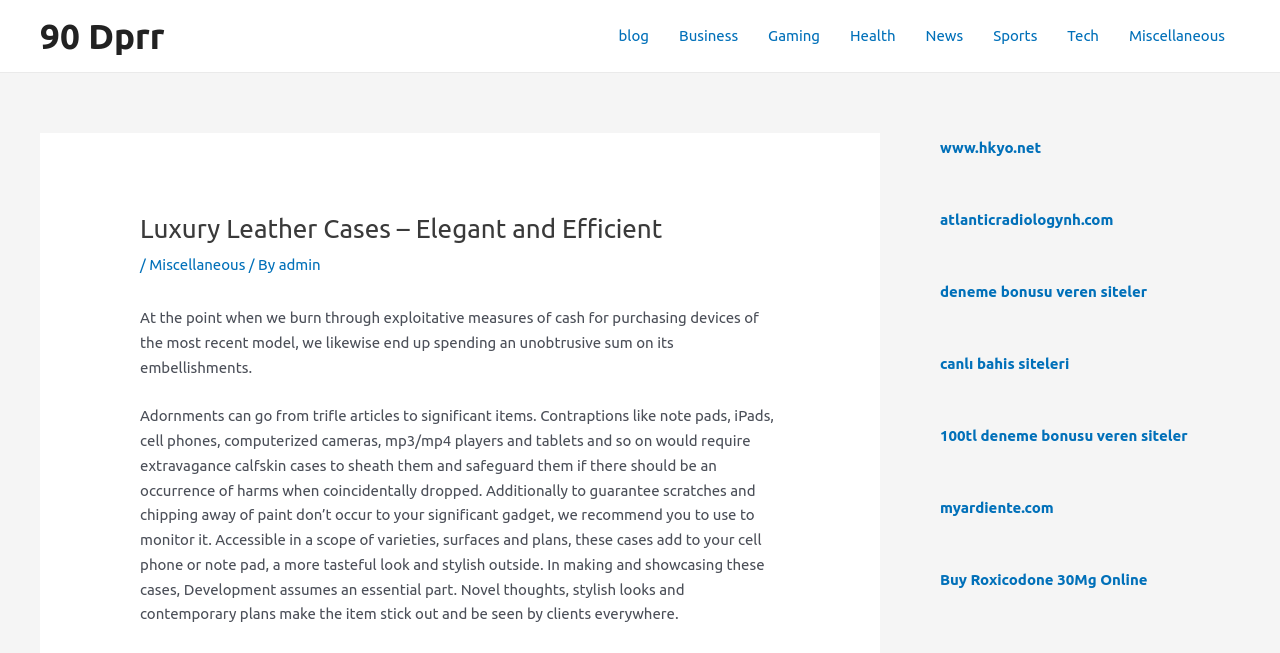Could you highlight the region that needs to be clicked to execute the instruction: "Call XS Trash"?

None